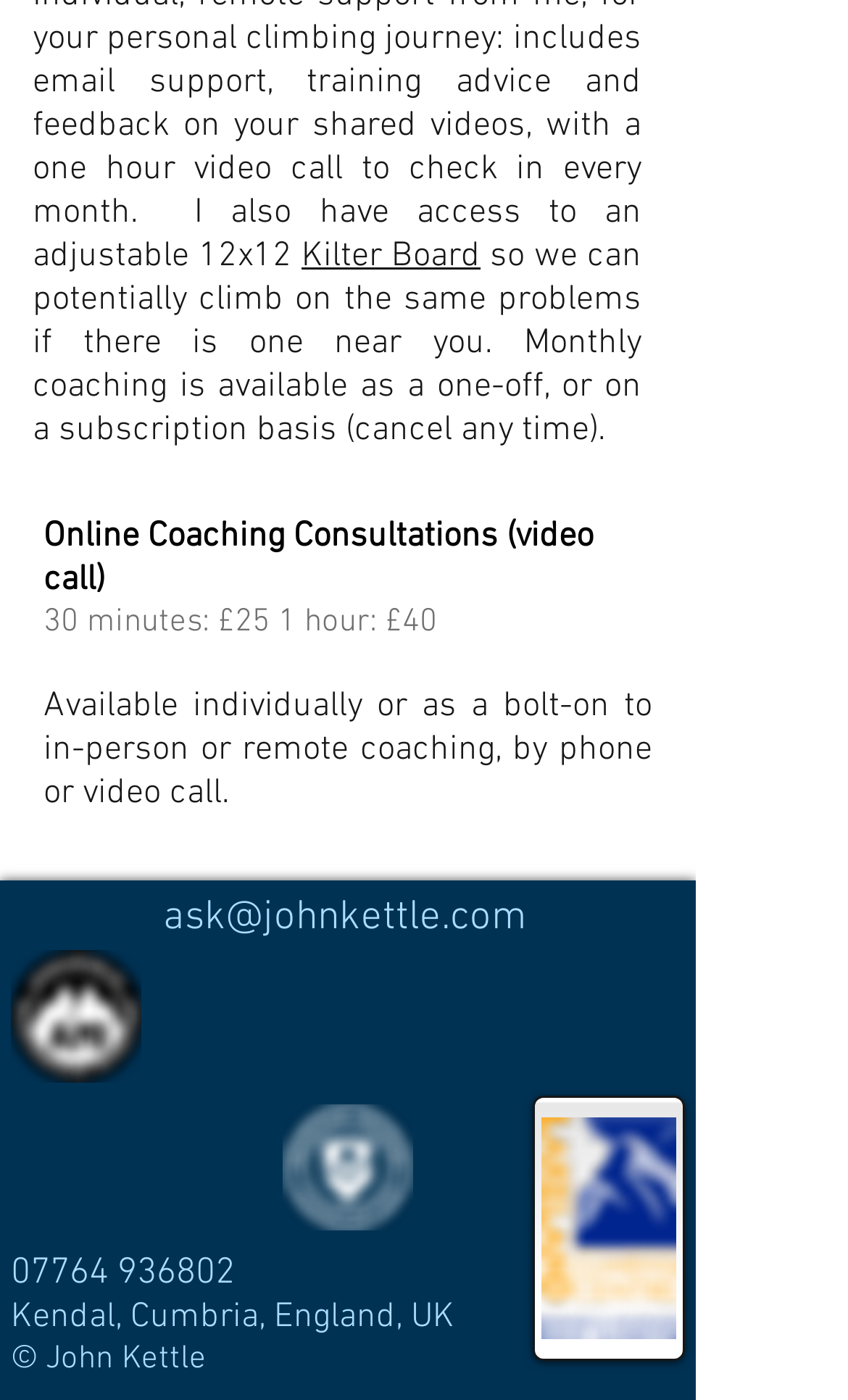What is the format of the coaching consultation?
Please use the image to deliver a detailed and complete answer.

The format of the coaching consultation is mentioned in the heading element with the text 'Online Coaching Consultations (video call)' which indicates that the coaching consultation is in the format of a video call.